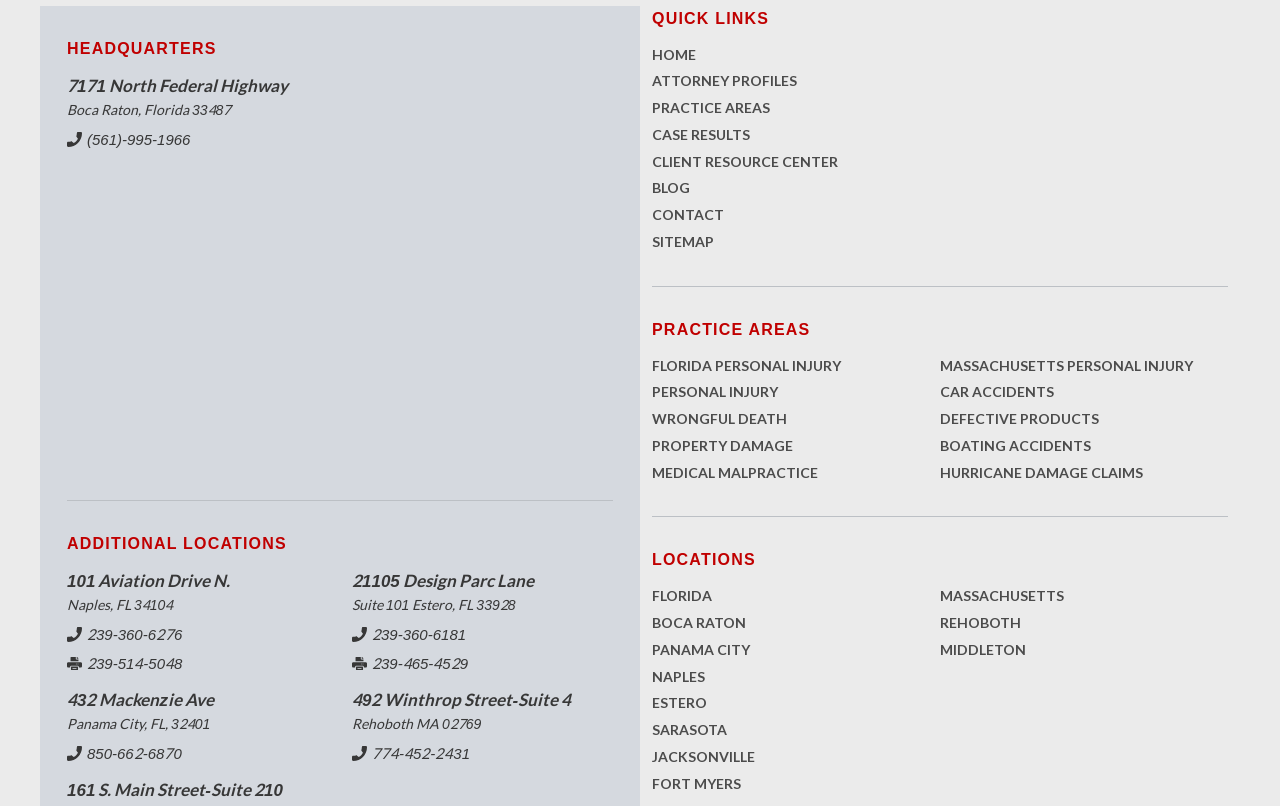Specify the bounding box coordinates of the area that needs to be clicked to achieve the following instruction: "Go to the 'CASE RESULTS' page".

[0.509, 0.151, 0.959, 0.184]